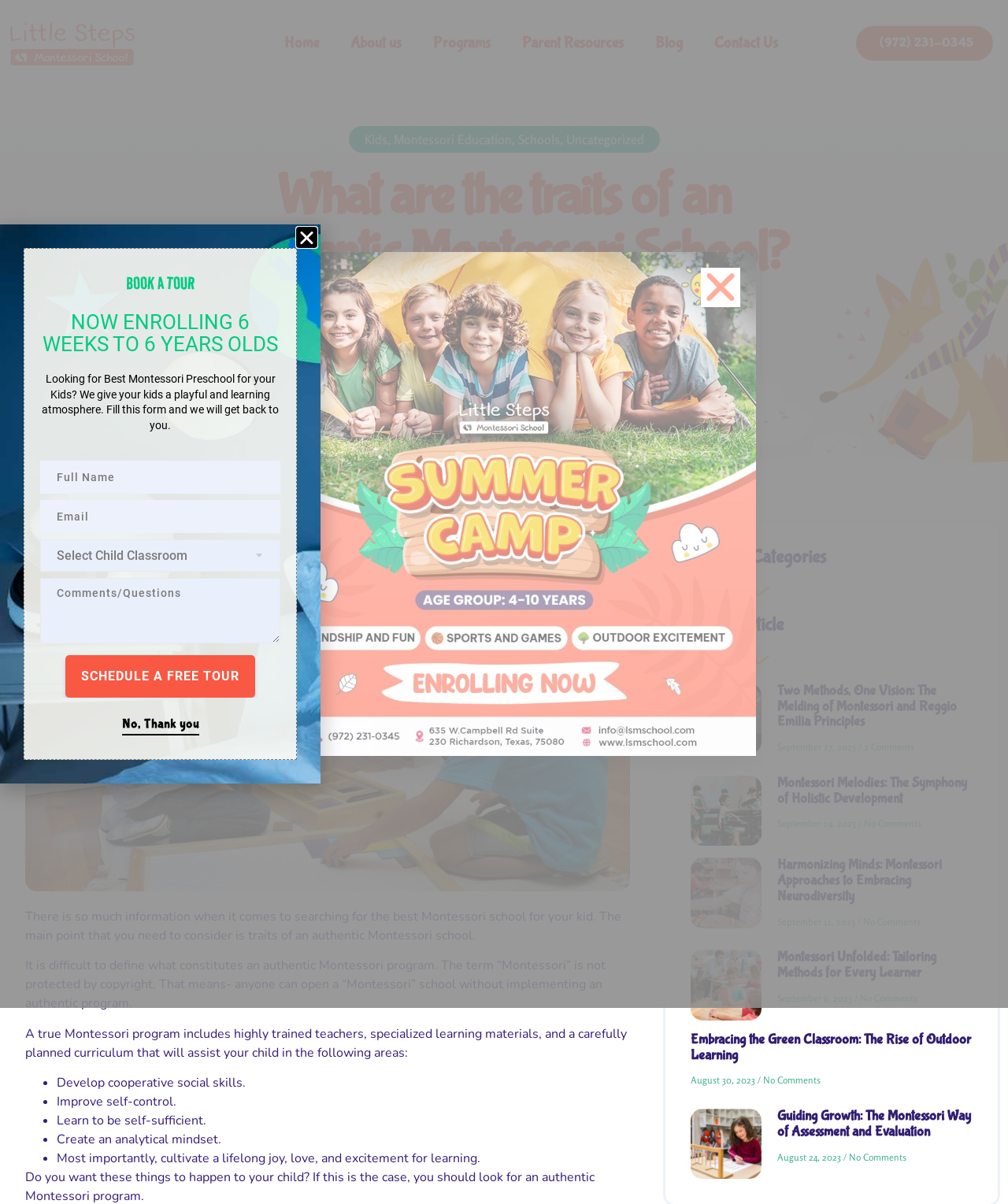Determine the heading of the webpage and extract its text content.

What are the traits of an Authentic Montessori School?